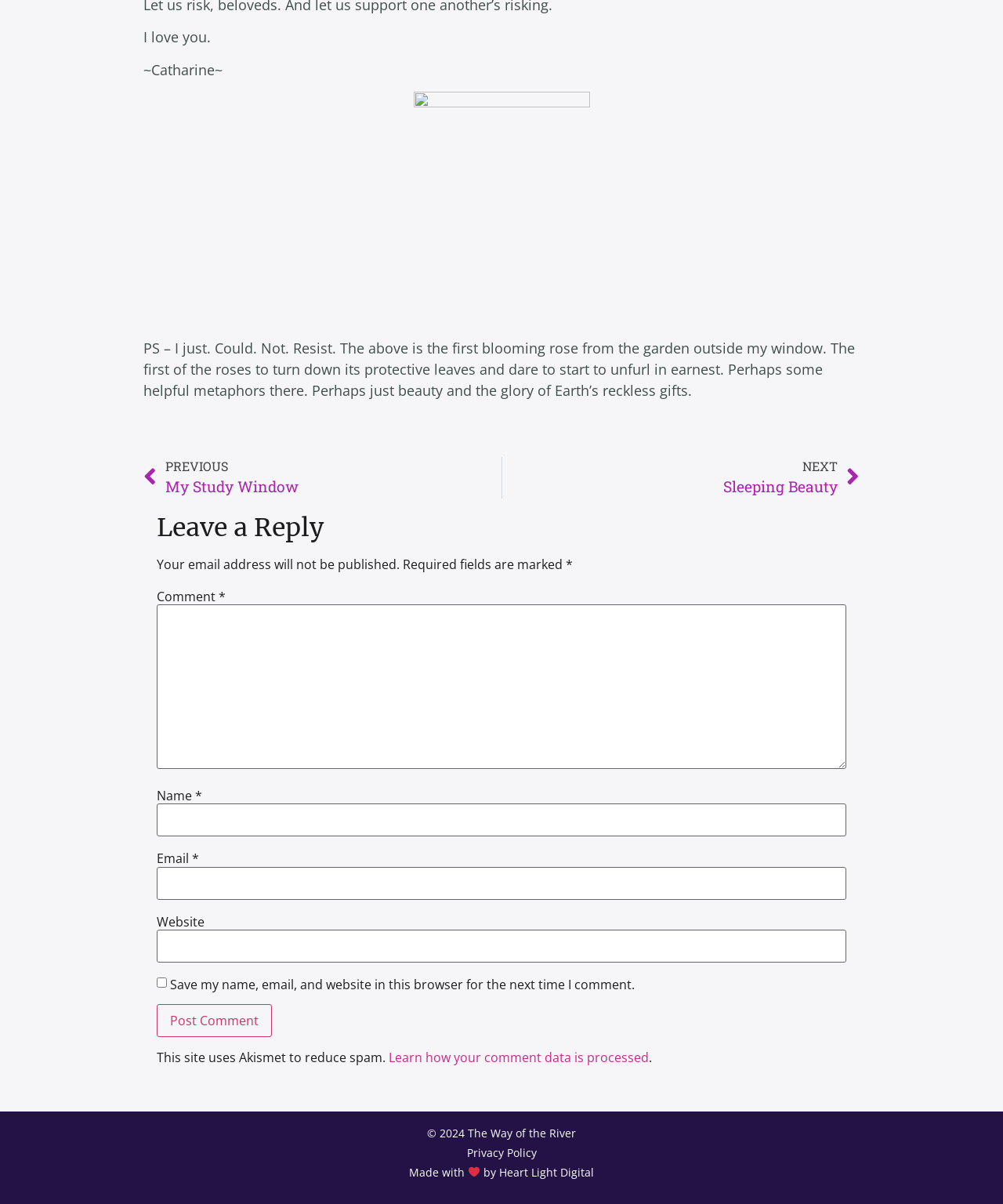Pinpoint the bounding box coordinates of the area that must be clicked to complete this instruction: "Click the 'Learn how your comment data is processed' link".

[0.388, 0.871, 0.647, 0.886]